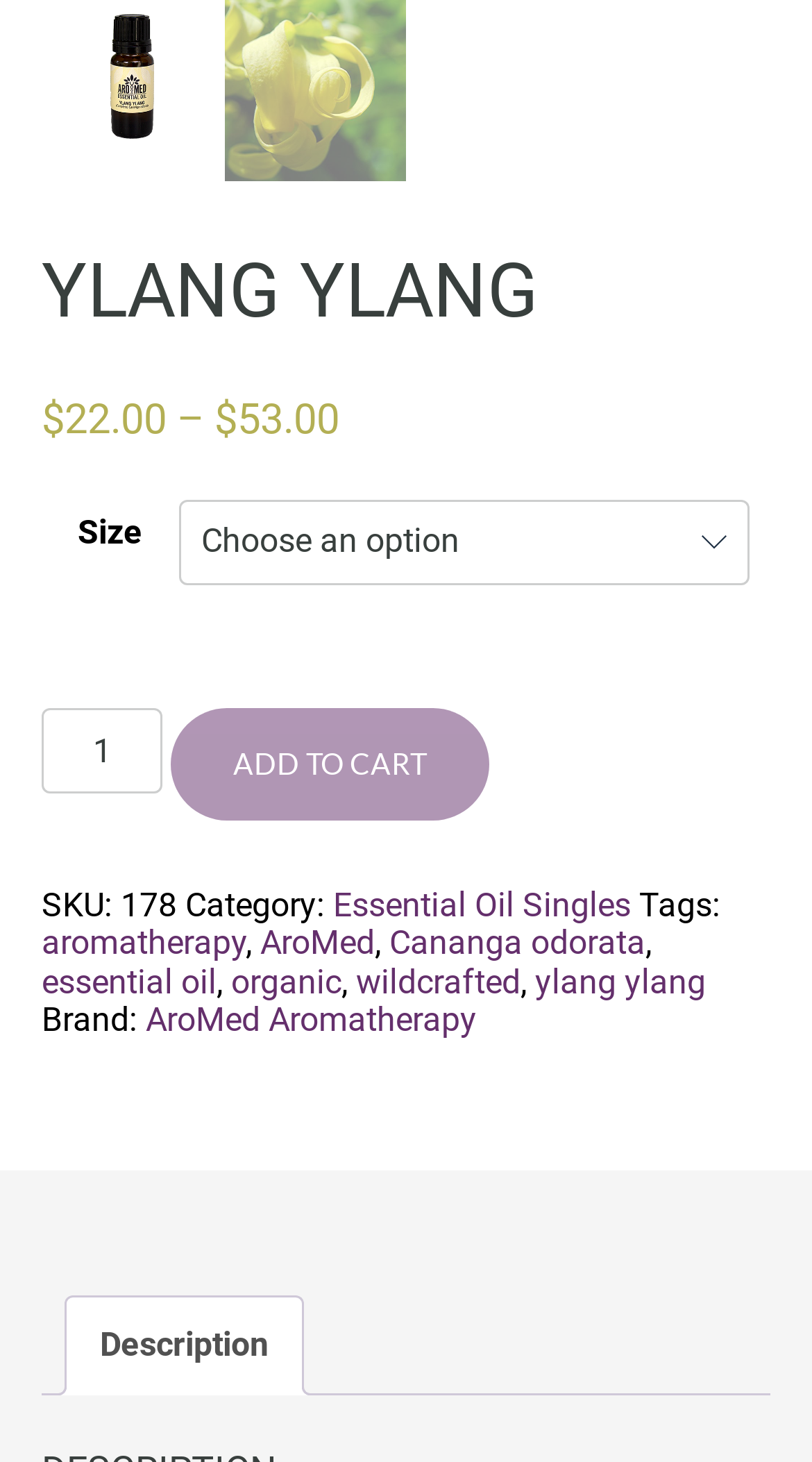What is the SKU of Ylang Ylang?
Please provide a detailed and thorough answer to the question.

The SKU can be found by looking at the StaticText element with ID 419, which displays the text '178' and is located near the StaticText element with ID 417, which displays the text 'SKU:'.